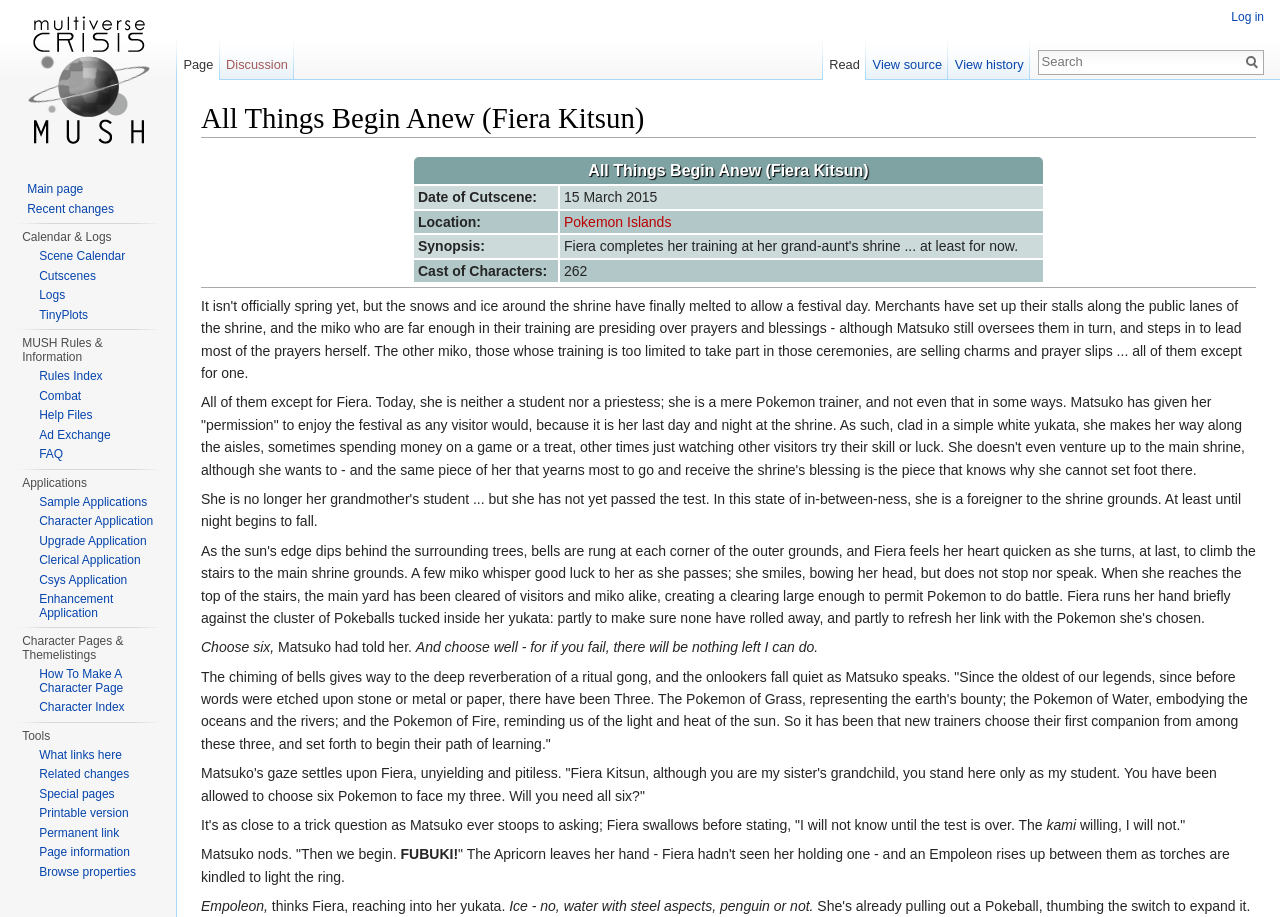Highlight the bounding box coordinates of the element that should be clicked to carry out the following instruction: "Log in". The coordinates must be given as four float numbers ranging from 0 to 1, i.e., [left, top, right, bottom].

[0.962, 0.011, 0.988, 0.026]